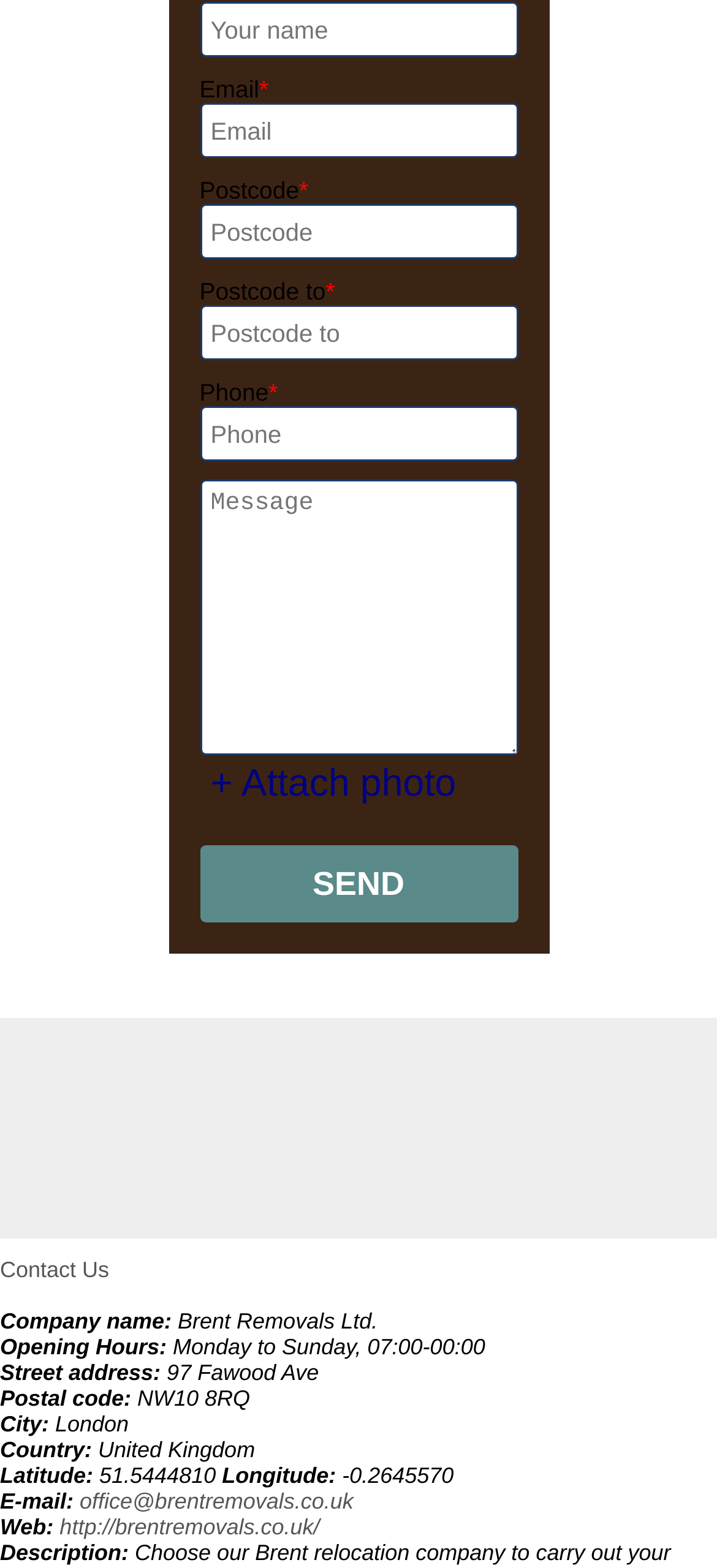Determine the bounding box coordinates of the clickable element to achieve the following action: 'Enter your name'. Provide the coordinates as four float values between 0 and 1, formatted as [left, top, right, bottom].

[0.278, 0.001, 0.722, 0.036]